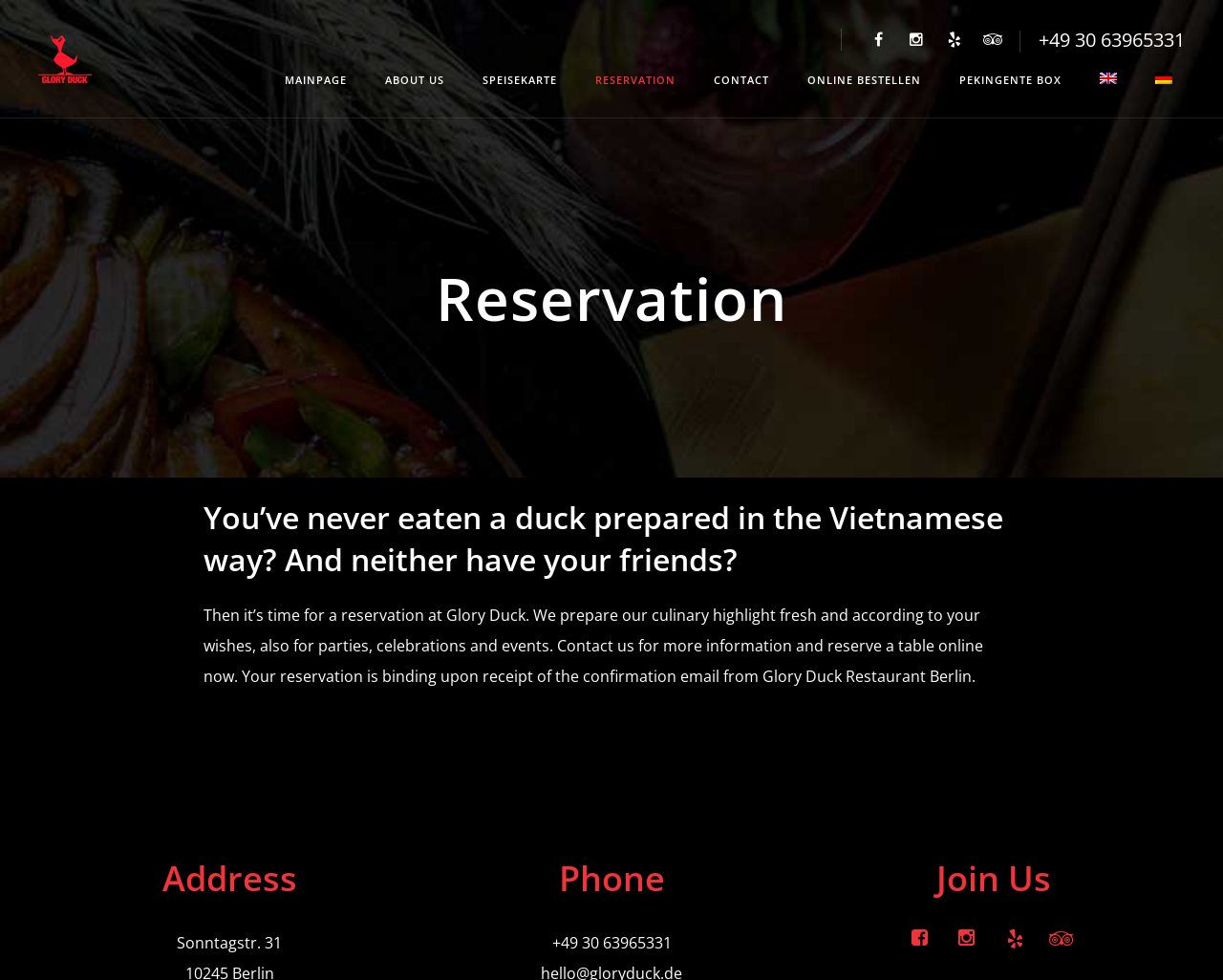Determine the bounding box coordinates of the region that needs to be clicked to achieve the task: "Click on Glory Duck - Asian Restaurant logo".

[0.031, 0.036, 0.075, 0.085]